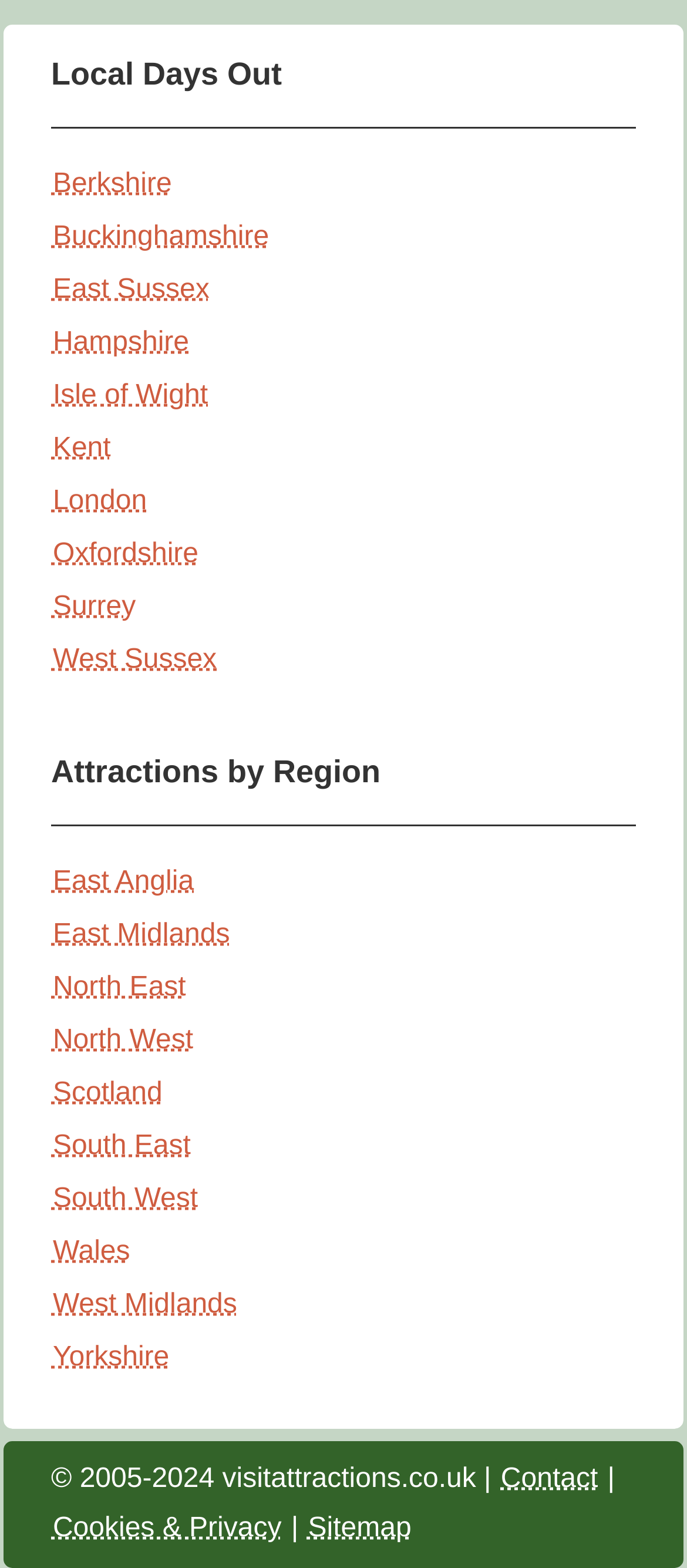Find the bounding box coordinates of the element to click in order to complete this instruction: "View Attractions by Region". The bounding box coordinates must be four float numbers between 0 and 1, denoted as [left, top, right, bottom].

[0.074, 0.477, 0.926, 0.507]